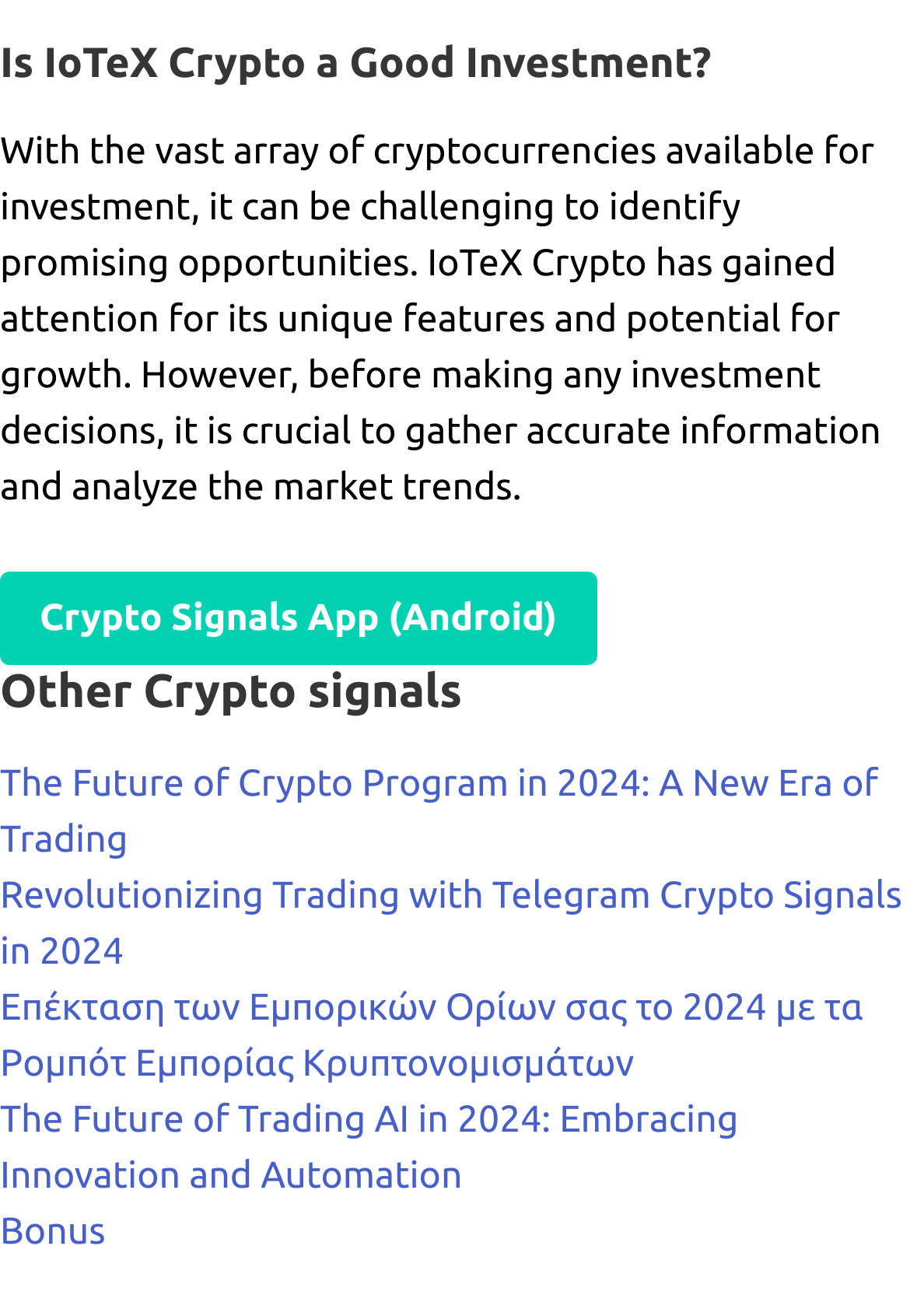What is the purpose of the article?
Based on the screenshot, respond with a single word or phrase.

To provide information